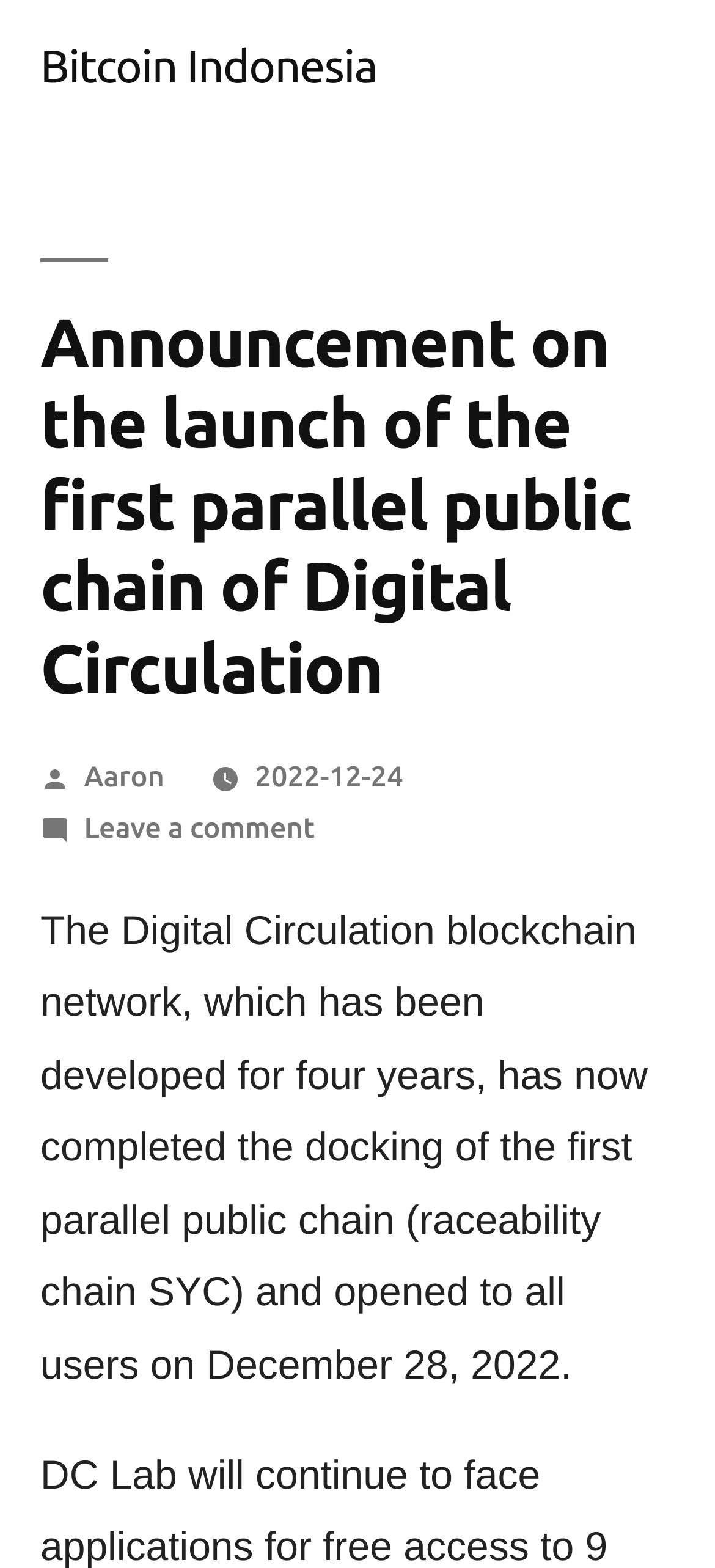Who posted the announcement?
Look at the image and answer the question using a single word or phrase.

Aaron